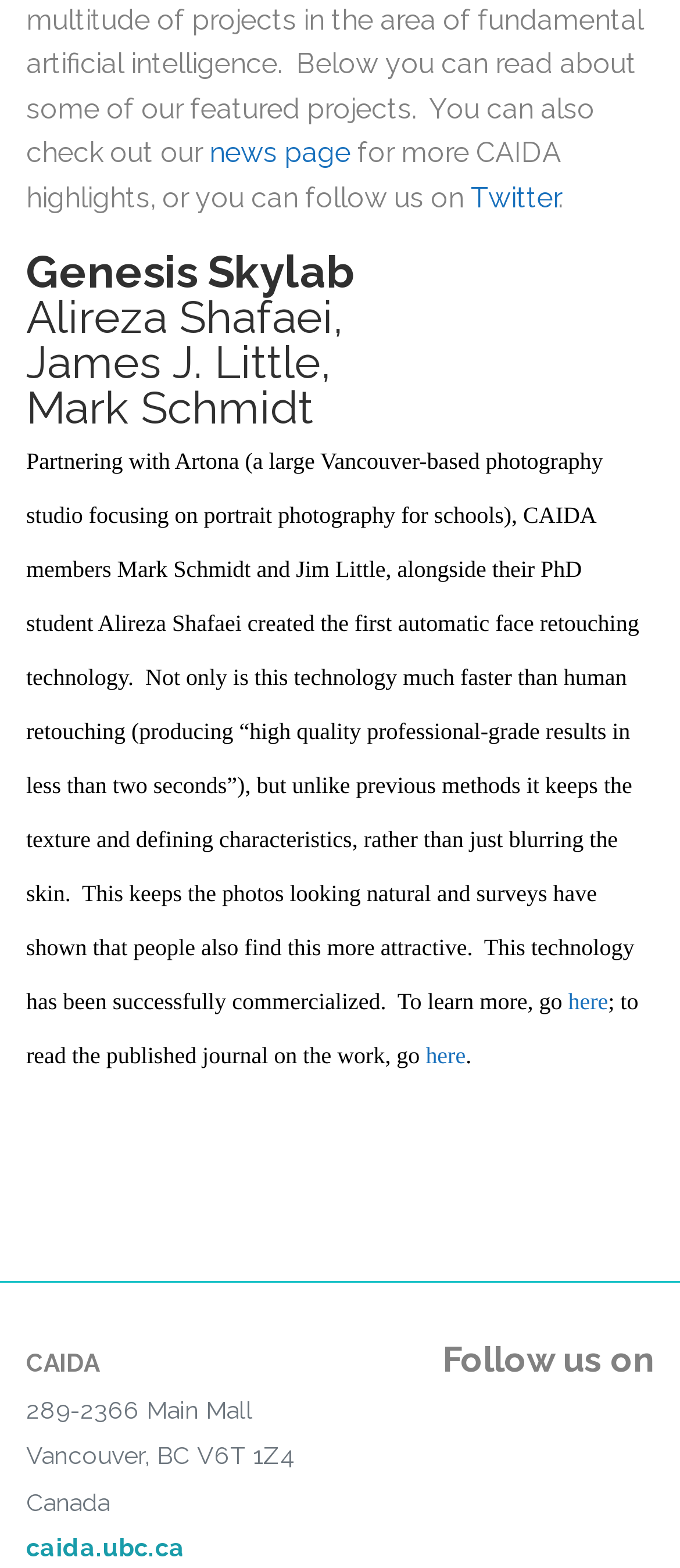Answer the question briefly using a single word or phrase: 
How fast is the automatic face retouching technology?

less than two seconds